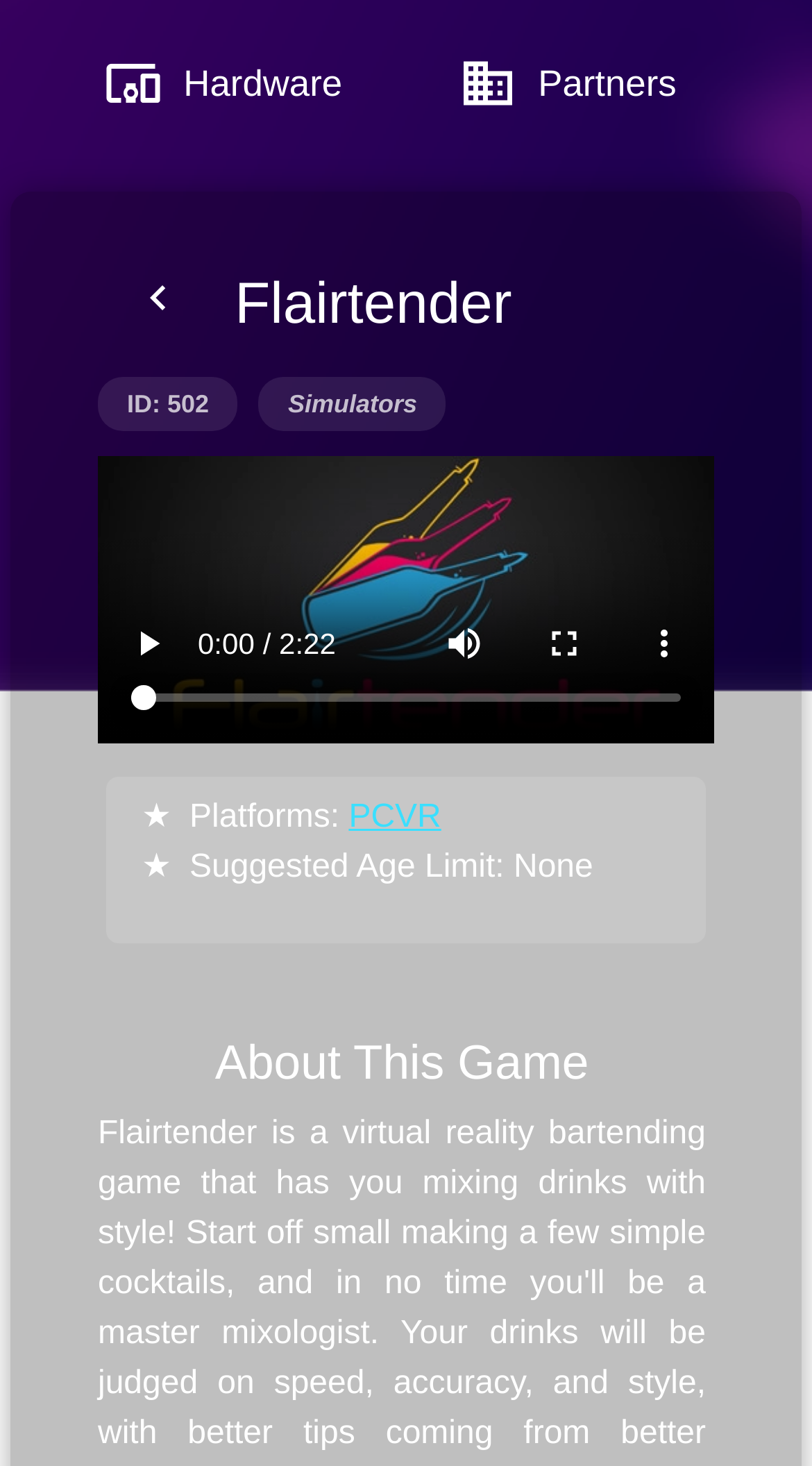Provide the bounding box coordinates of the HTML element this sentence describes: "ID: 502".

[0.121, 0.257, 0.293, 0.294]